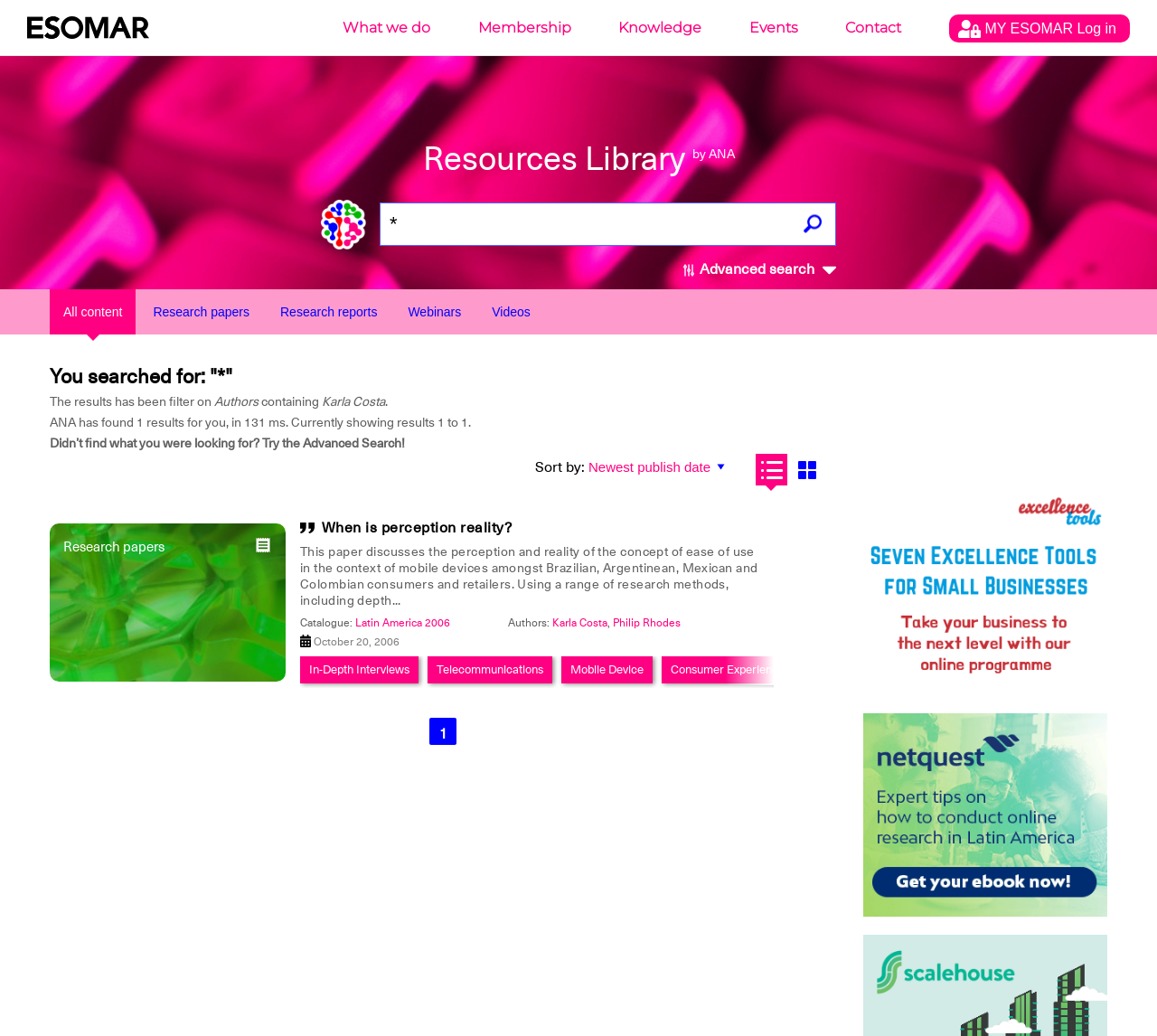Determine the bounding box for the described UI element: "Free Tools".

None